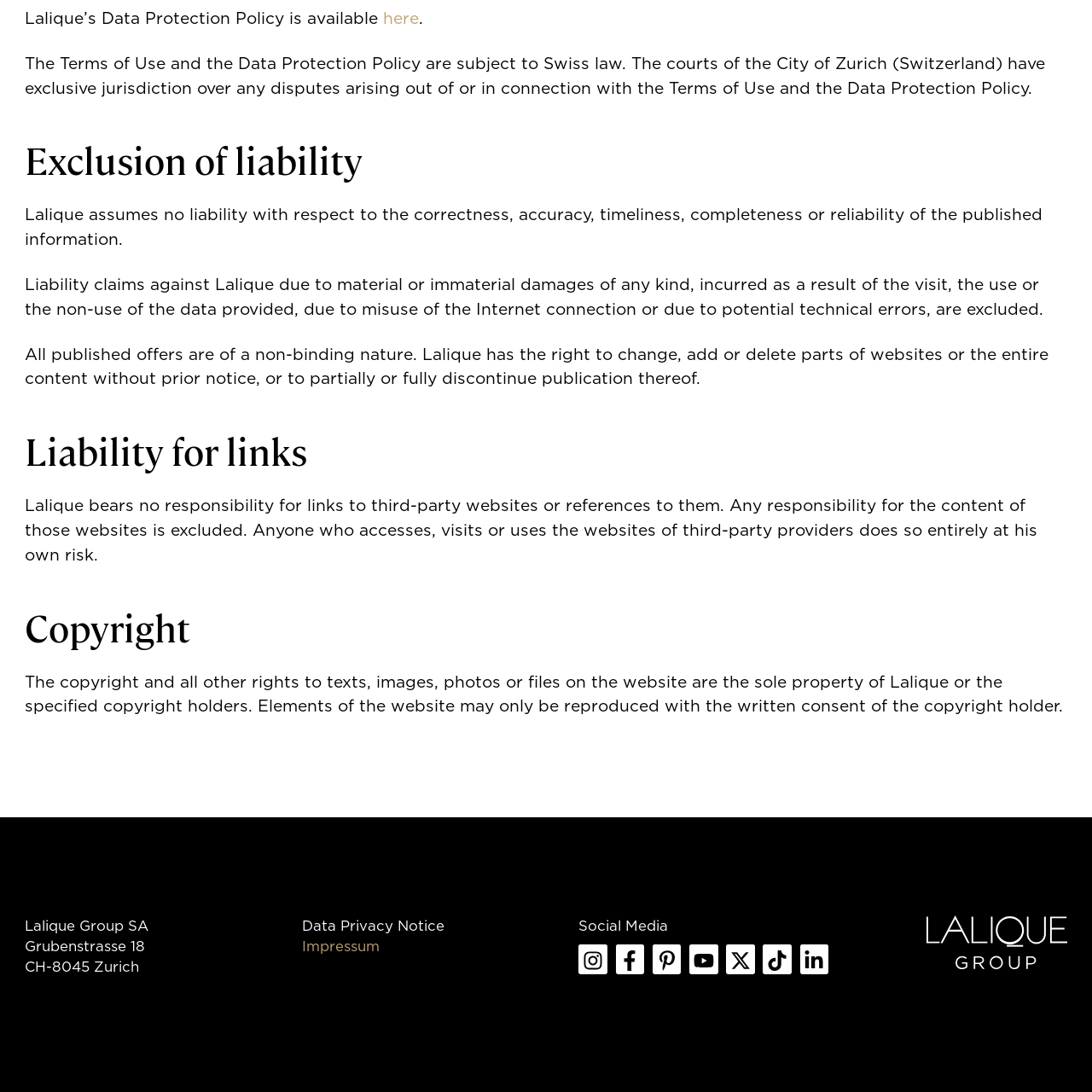Find the bounding box coordinates of the clickable element required to execute the following instruction: "Open Instagram". Provide the coordinates as four float numbers between 0 and 1, i.e., [left, top, right, bottom].

[0.534, 0.87, 0.552, 0.886]